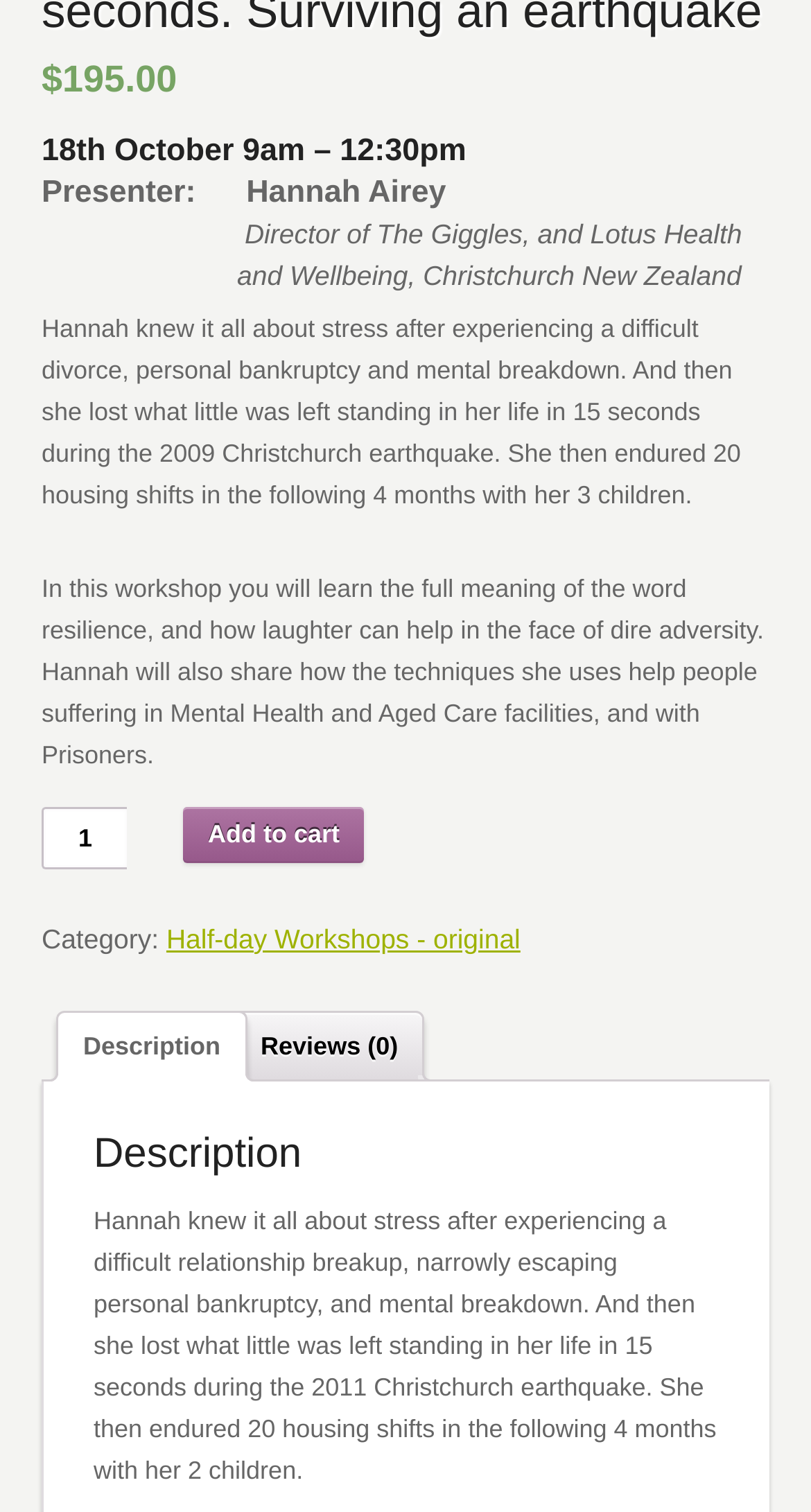What is the topic of the workshop?
Provide an in-depth and detailed answer to the question.

The topic of the workshop is mentioned in the description section, where it says 'In this workshop you will learn the full meaning of the word resilience, and how laughter can help in the face of dire adversity'.